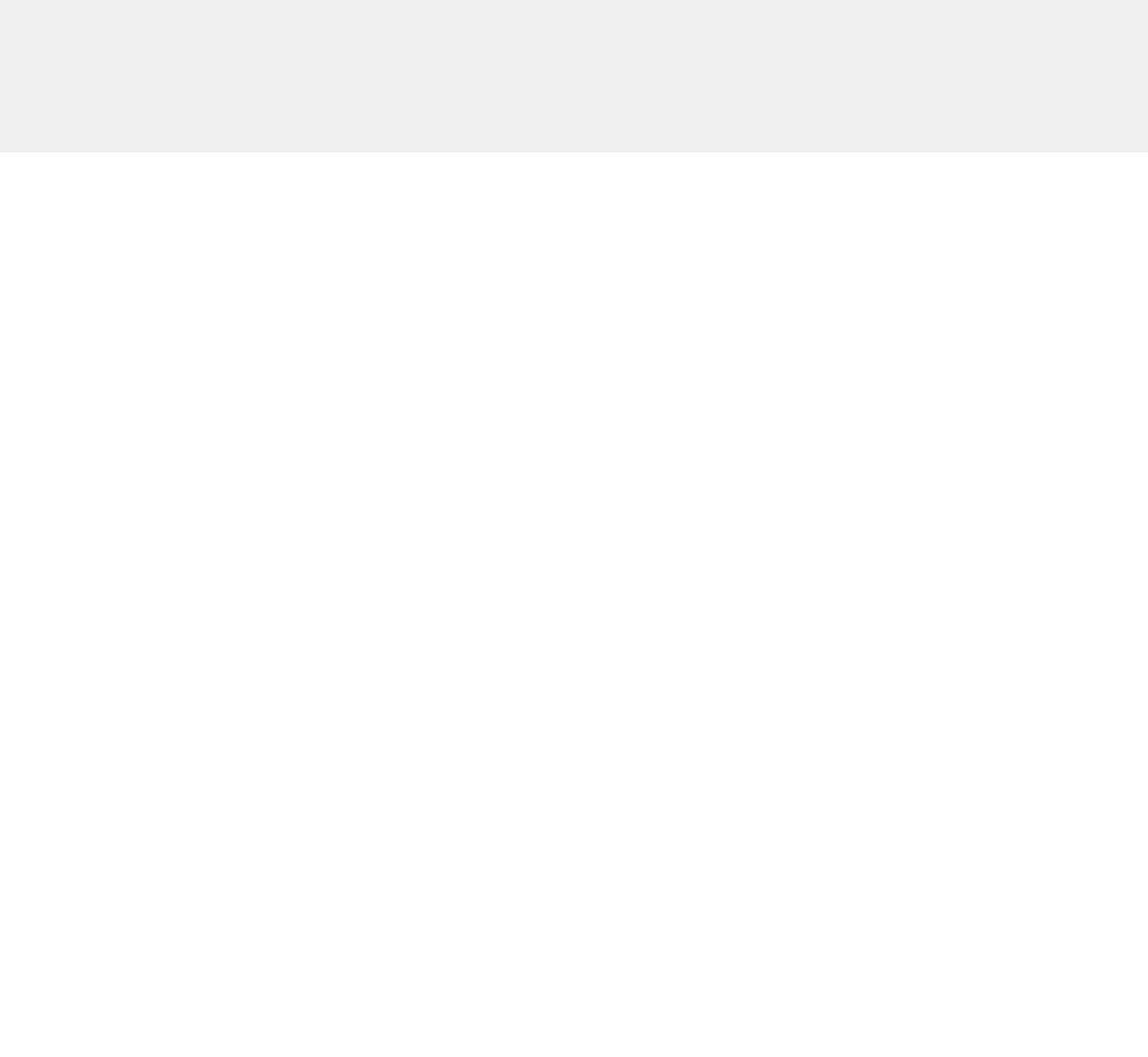What are the categories under 'Online Shop'?
Based on the visual content, answer with a single word or a brief phrase.

My Account, Terms & Conditions, Returns, FAQ, Customer Care